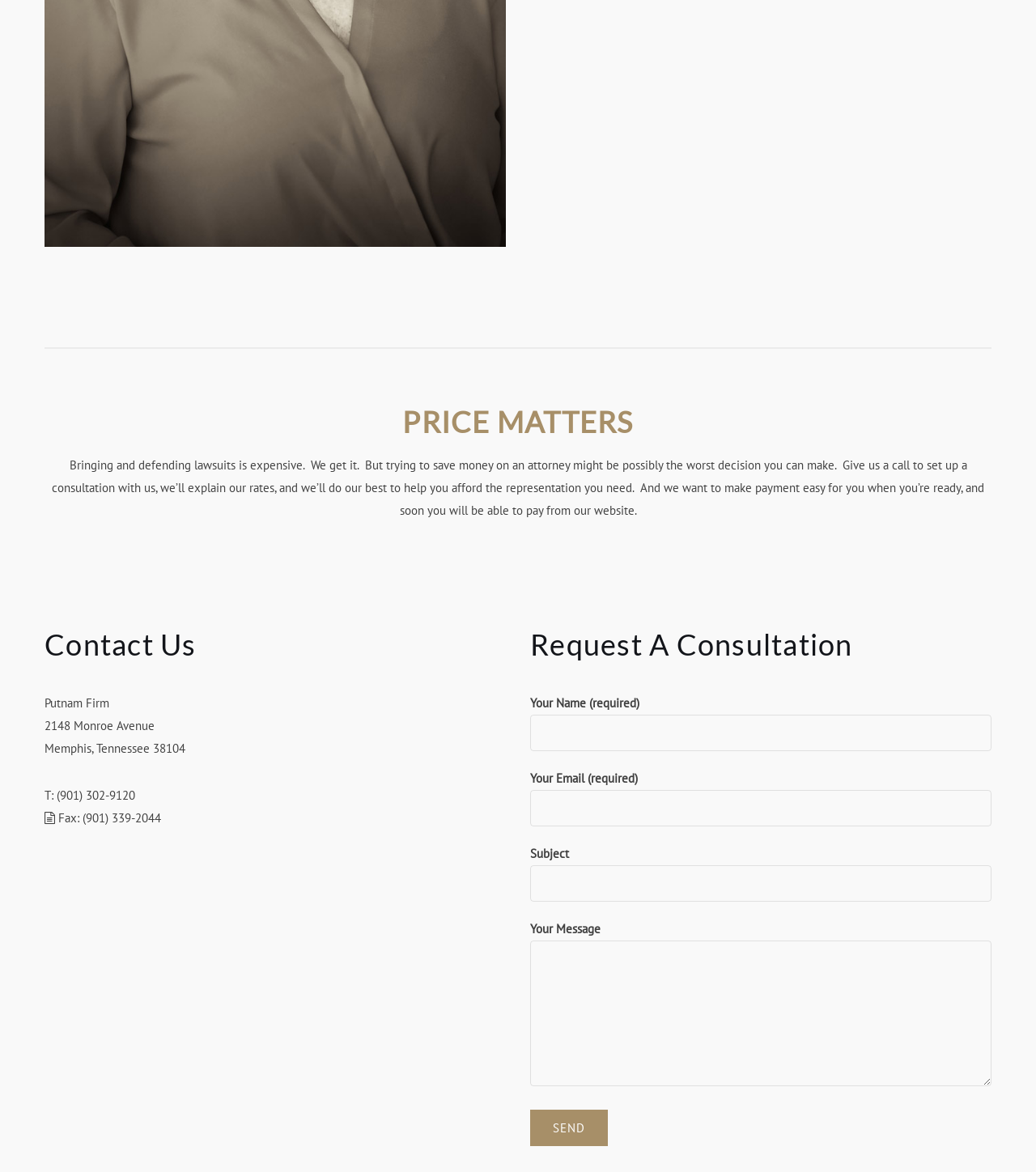What is the phone number of the law firm?
From the image, respond using a single word or phrase.

(901) 302-9120